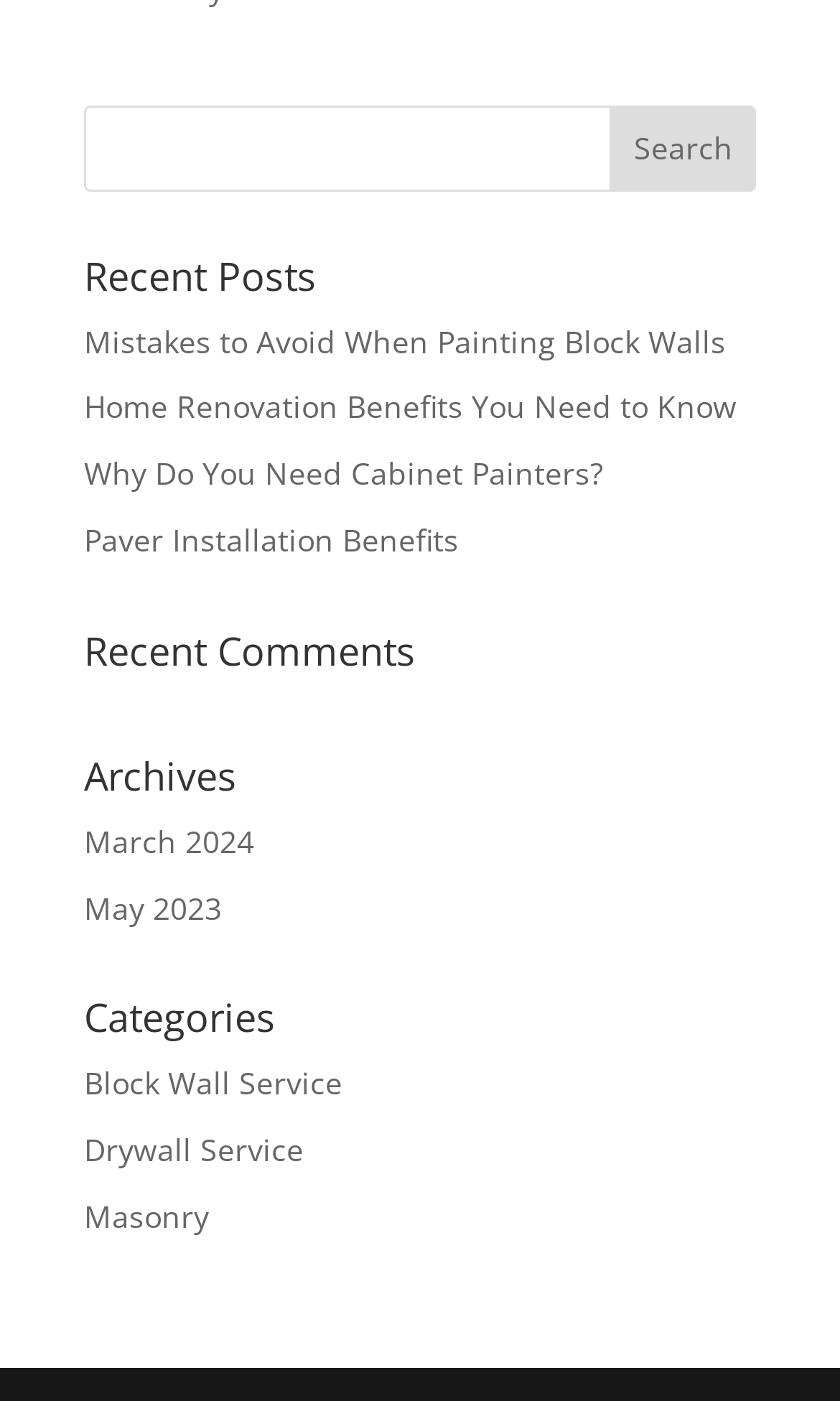Identify the bounding box coordinates of the specific part of the webpage to click to complete this instruction: "search for something".

[0.1, 0.075, 0.9, 0.136]